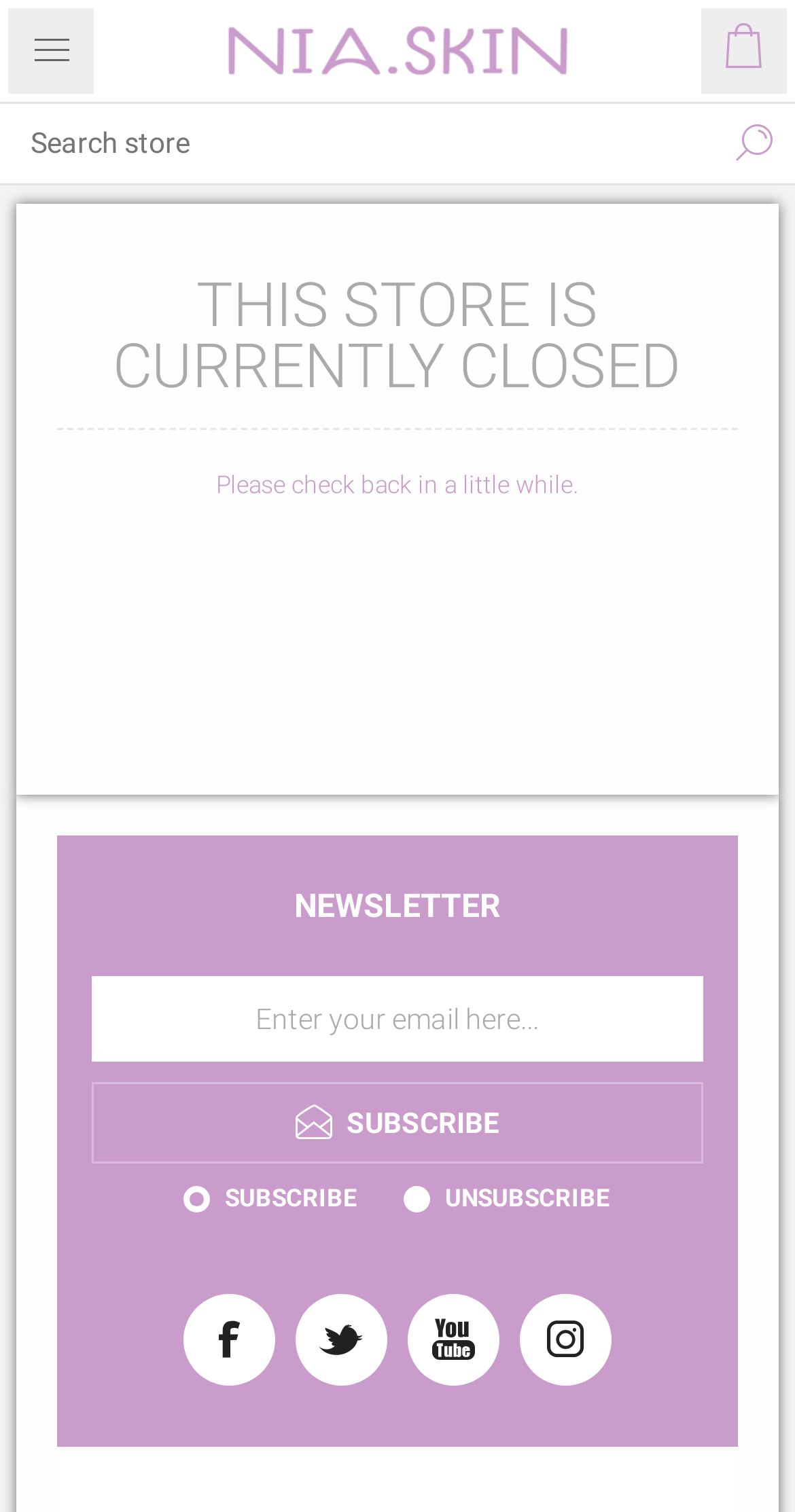Refer to the image and provide a thorough answer to this question:
How many social media links are present?

The number of social media links can be determined by counting the links with icons '', '', '', and '', which suggests that there are 4 social media links present on the webpage.